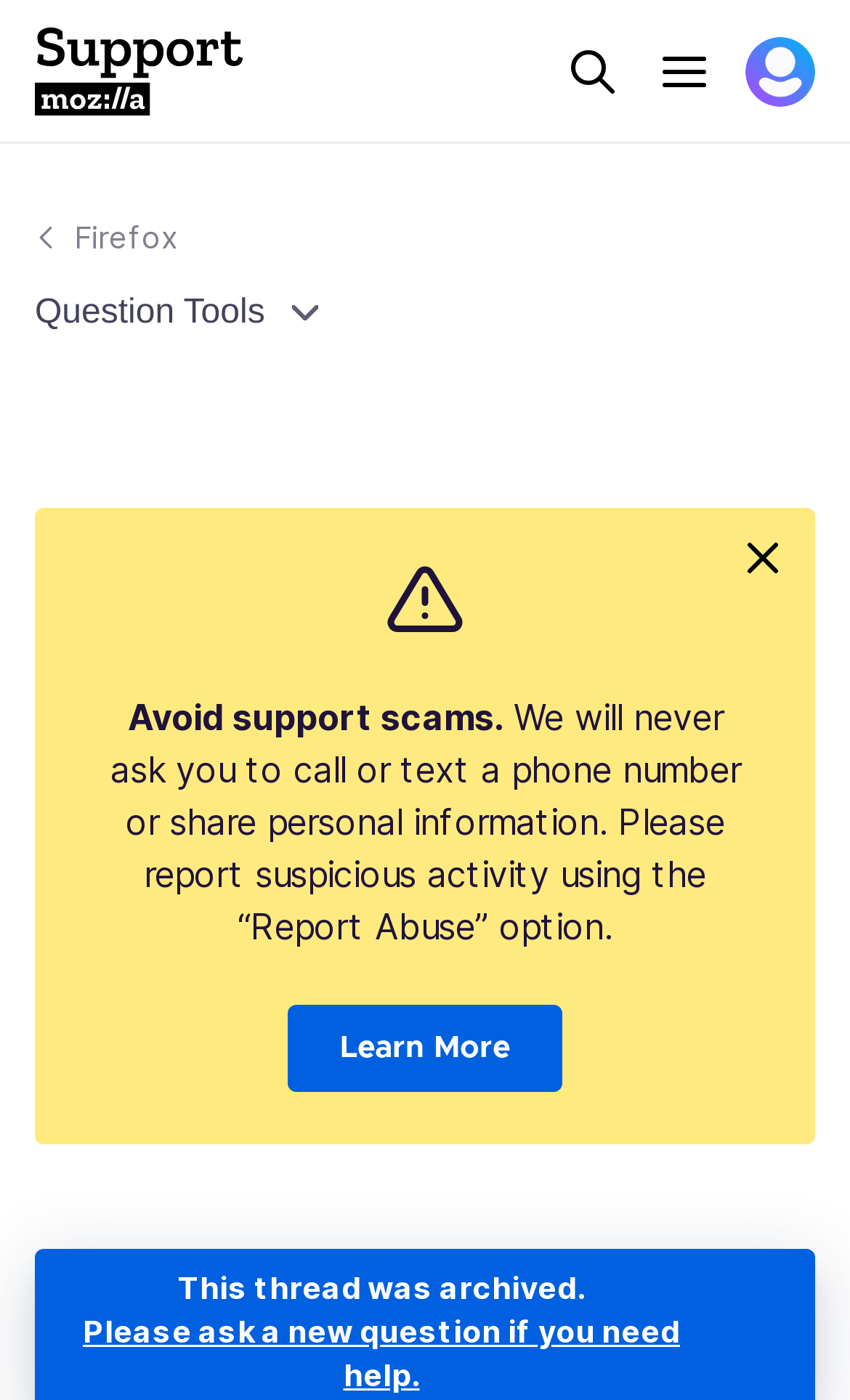Identify the coordinates of the bounding box for the element that must be clicked to accomplish the instruction: "go to Adam Byram's homepage".

None